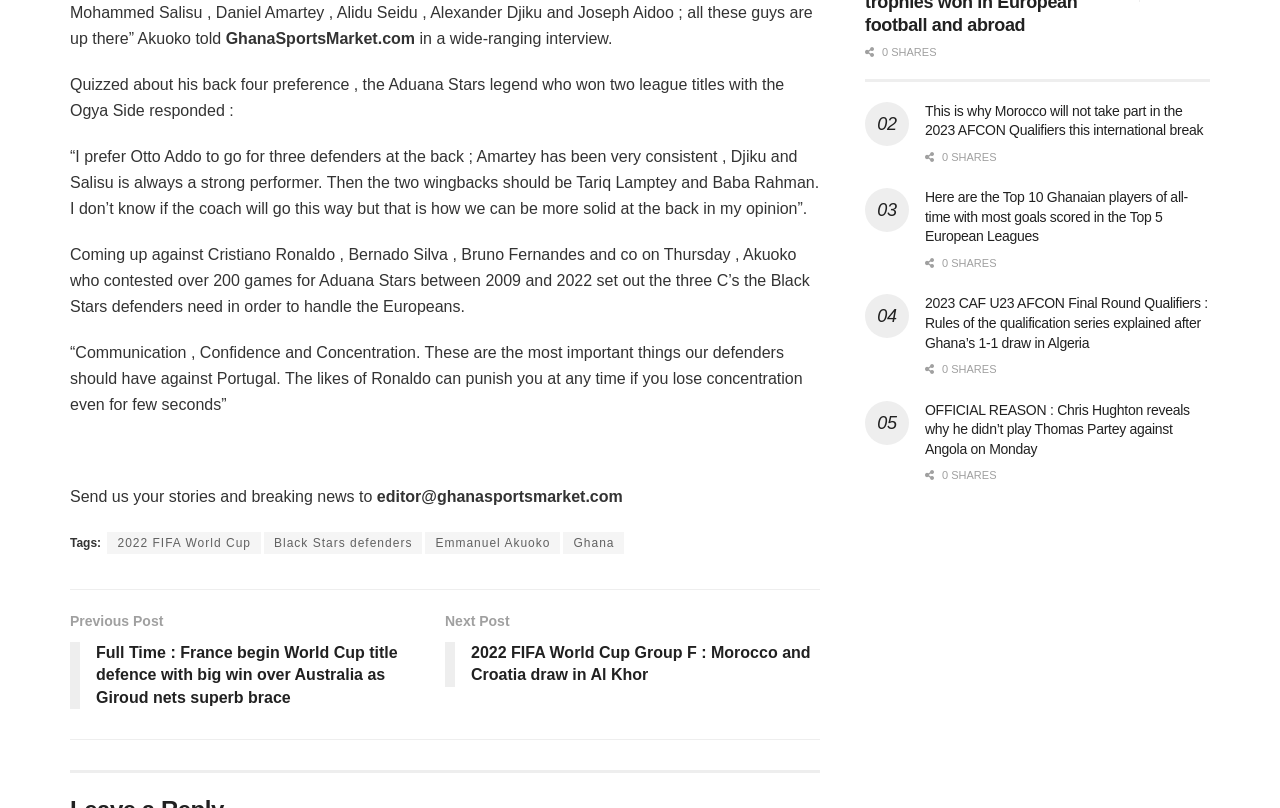Who is the Aduana Stars legend mentioned in the article?
Refer to the image and give a detailed answer to the question.

The article mentions an interview with an Aduana Stars legend, and later mentions his name as Emmanuel Akuoko.